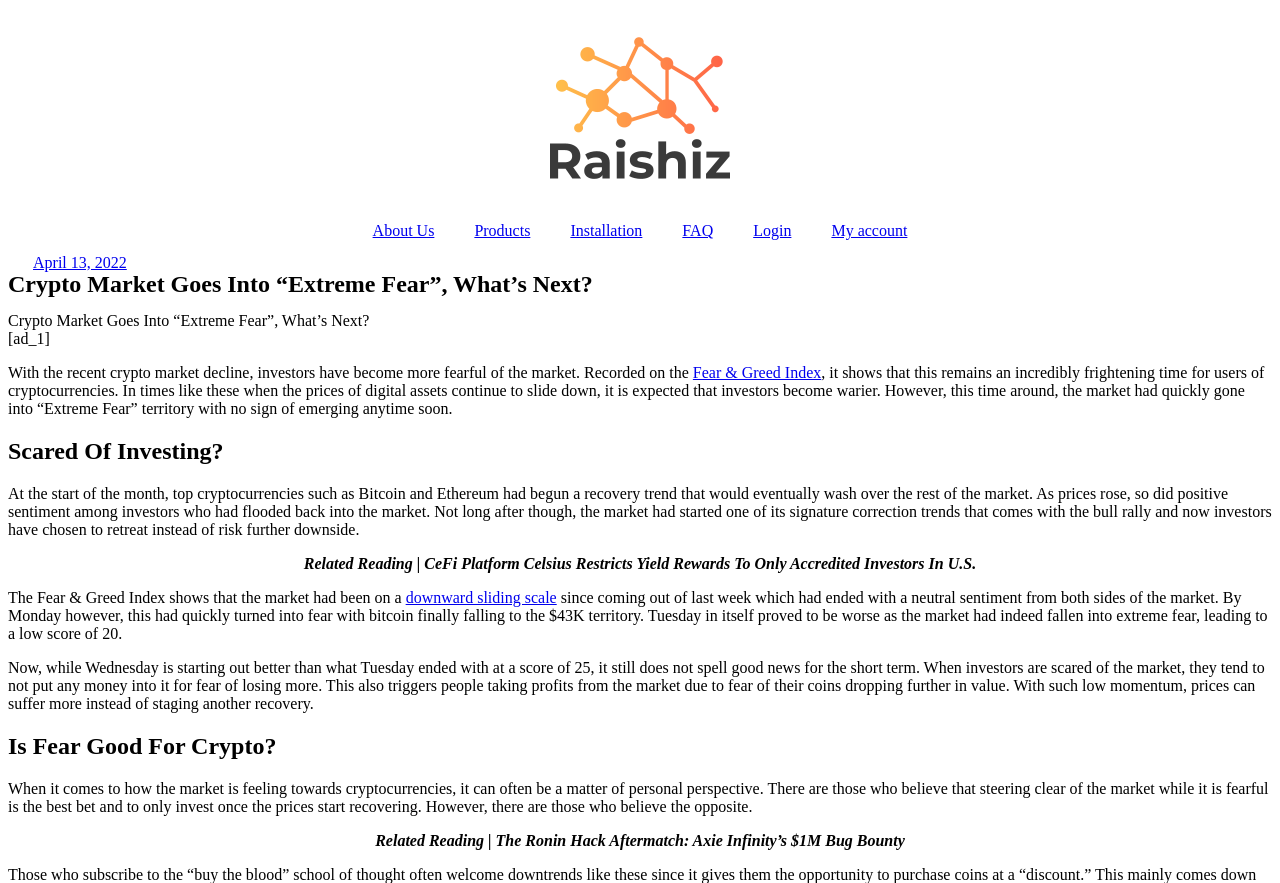Using the details from the image, please elaborate on the following question: What is the price of Bitcoin mentioned in the article?

The article mentions that Bitcoin finally fell to the $43K territory, indicating a decline in its price.